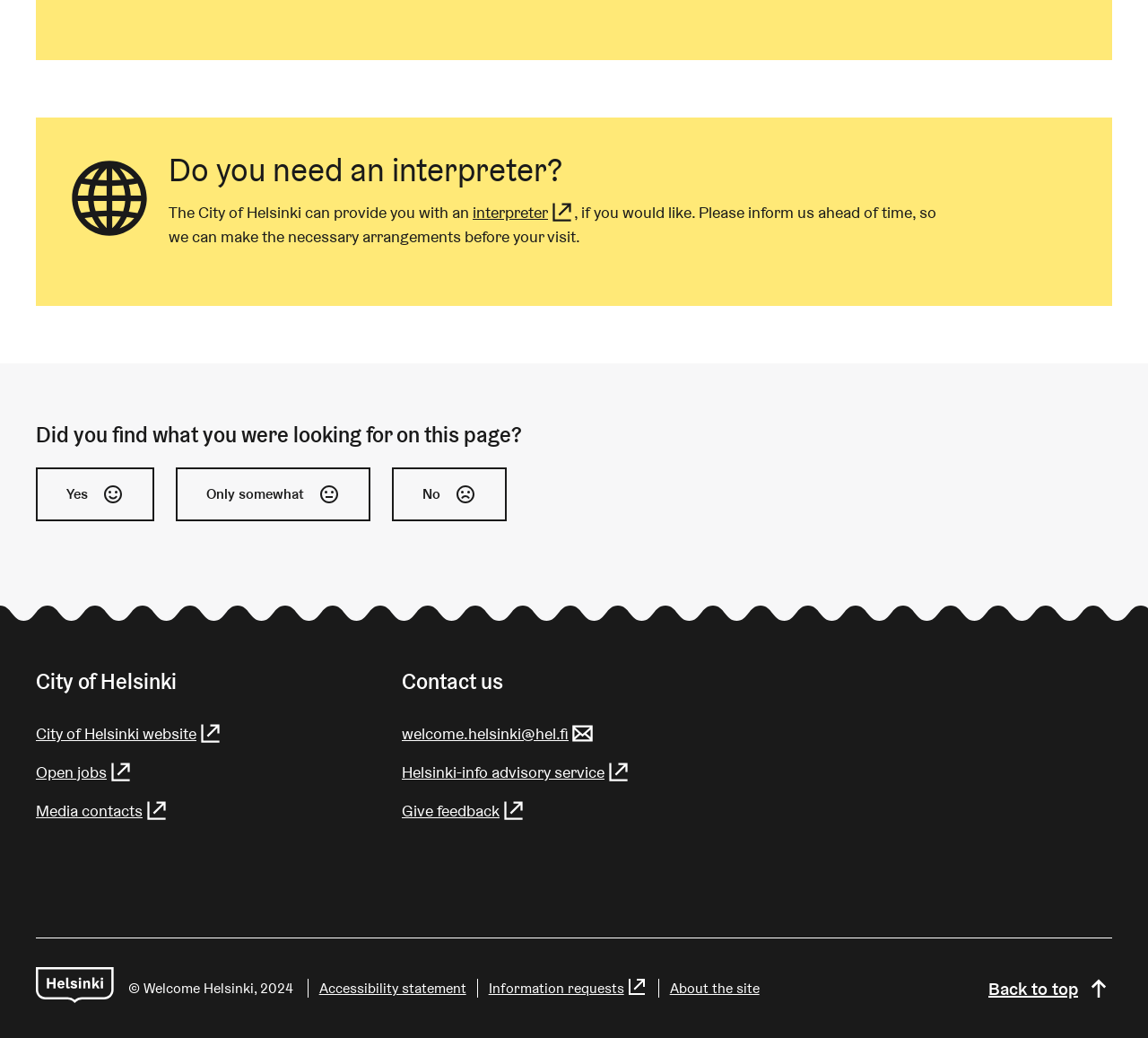How can you contact the City of Helsinki?
Refer to the image and respond with a one-word or short-phrase answer.

Email or links